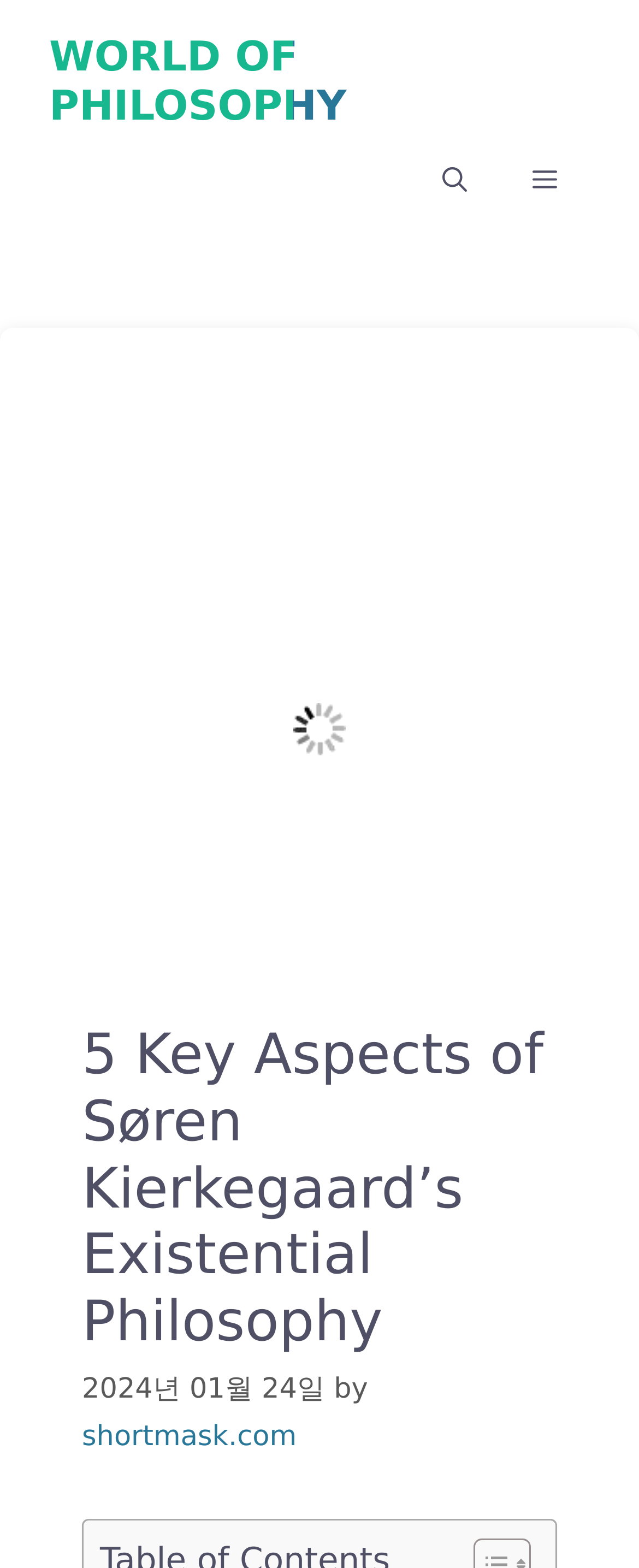Using the description "Menu", locate and provide the bounding box of the UI element.

[0.782, 0.084, 0.923, 0.146]